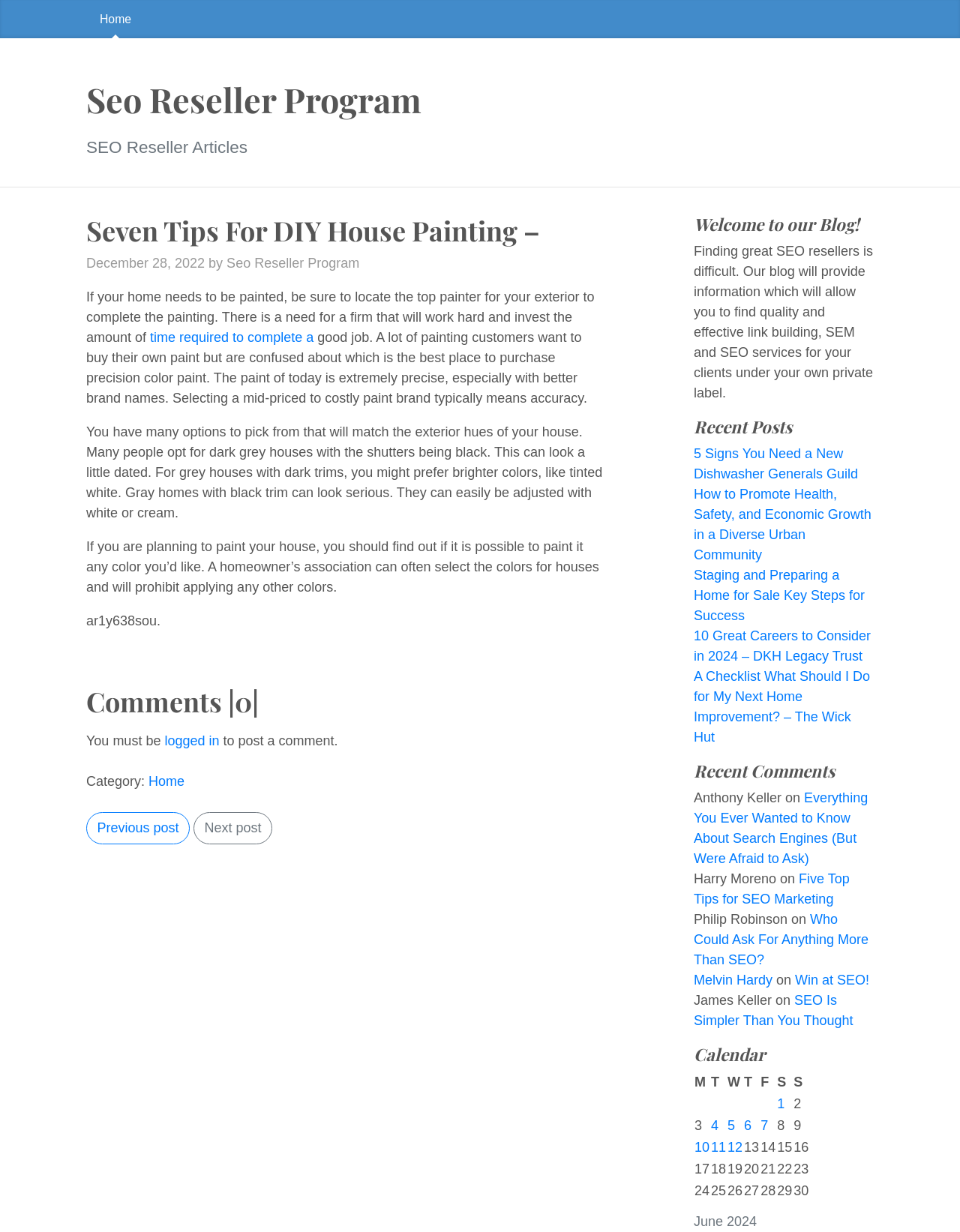Please identify the bounding box coordinates of the element that needs to be clicked to perform the following instruction: "View the 'Recent Posts'".

[0.723, 0.338, 0.91, 0.355]